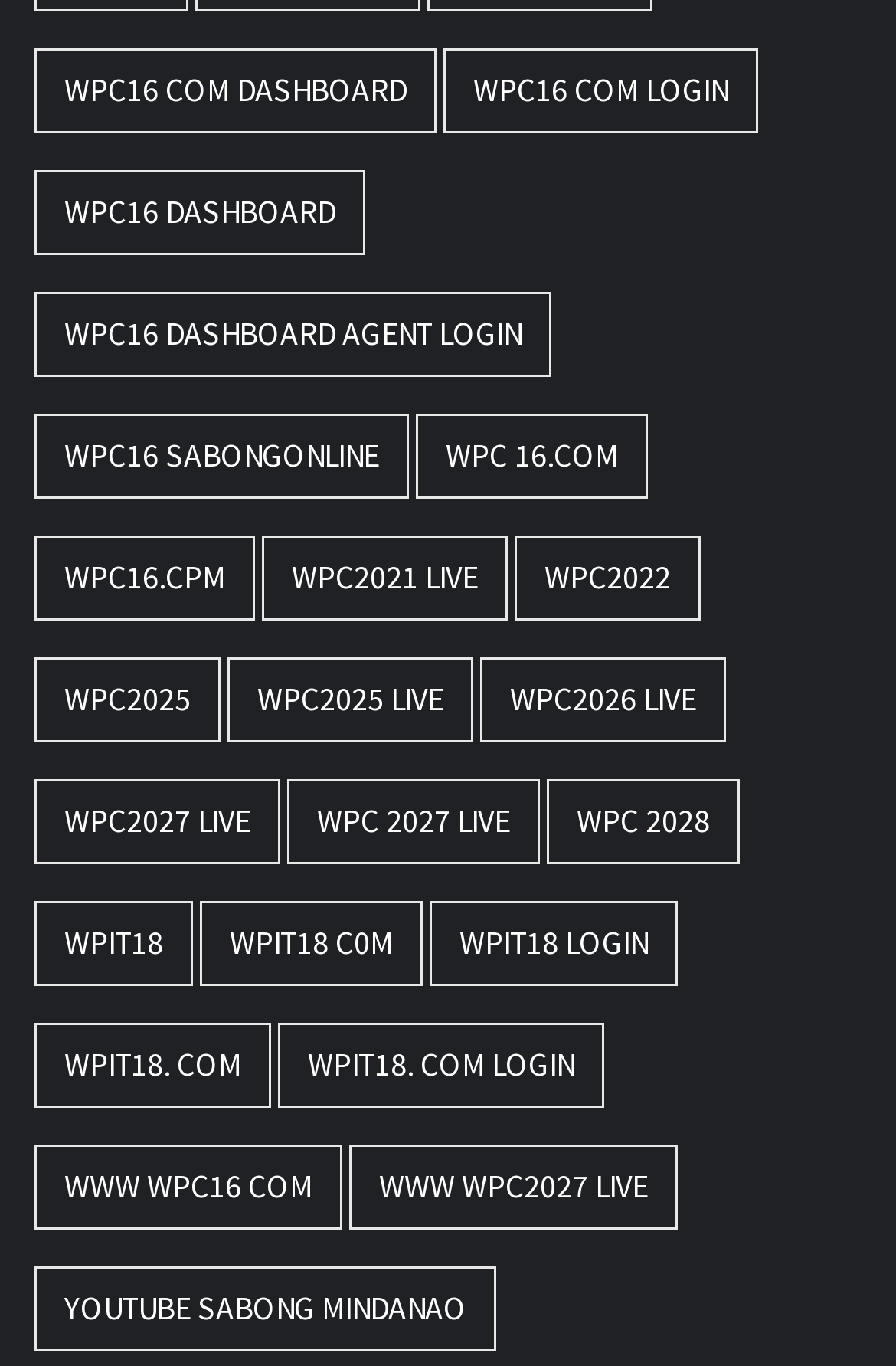What is the common prefix of many links on the webpage?
From the image, provide a succinct answer in one word or a short phrase.

WPC